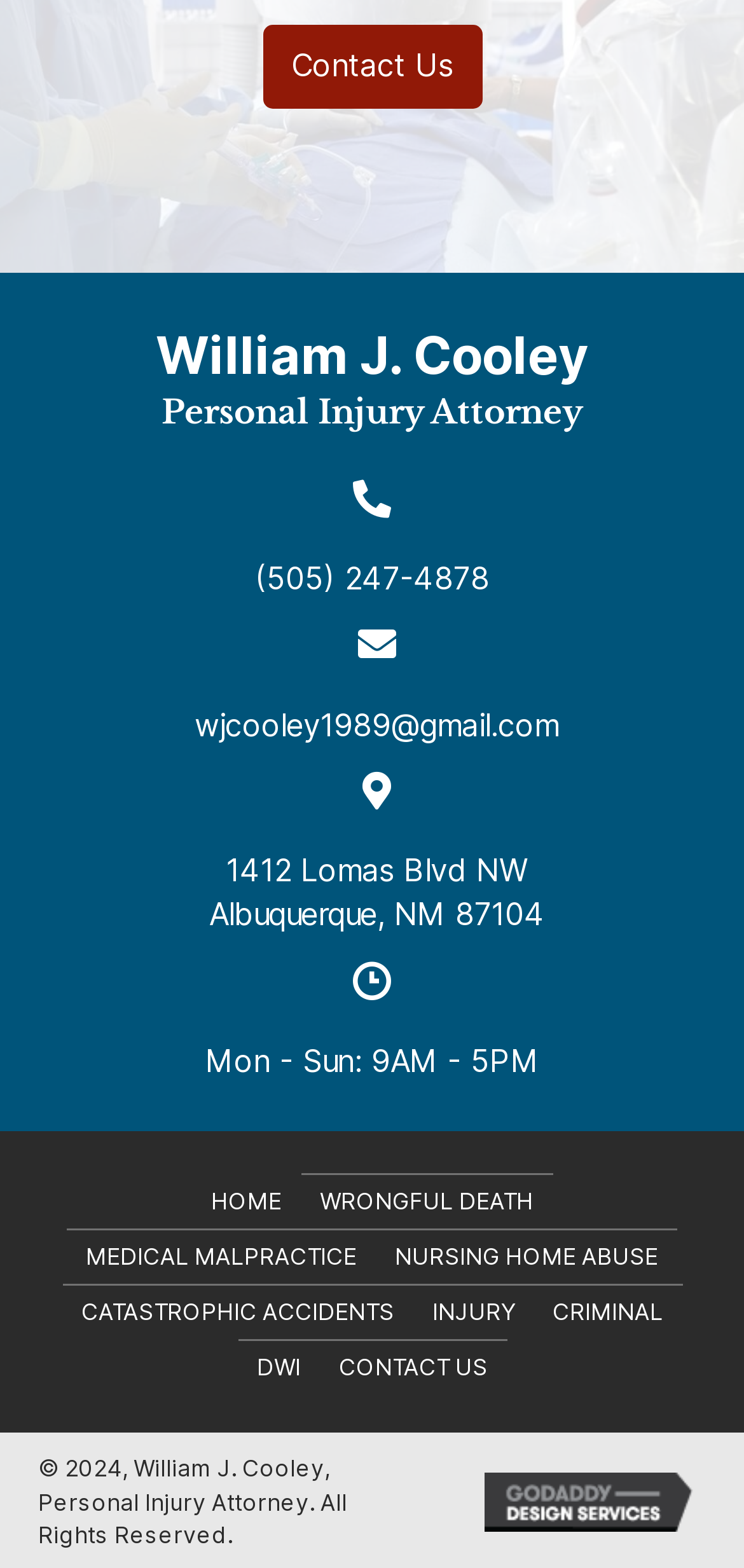Please mark the bounding box coordinates of the area that should be clicked to carry out the instruction: "Send an email".

[0.021, 0.396, 0.992, 0.477]